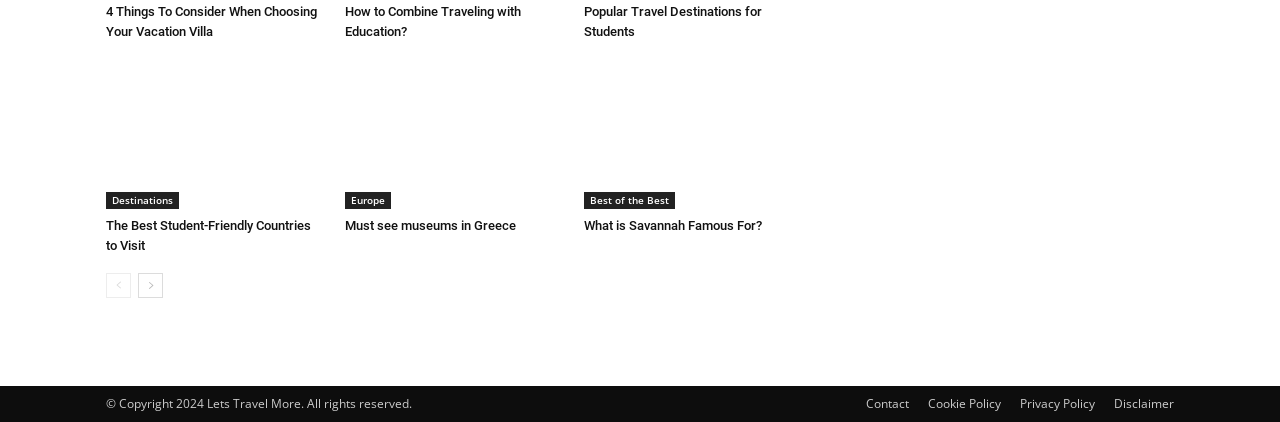Highlight the bounding box coordinates of the element you need to click to perform the following instruction: "Read legal notice."

None